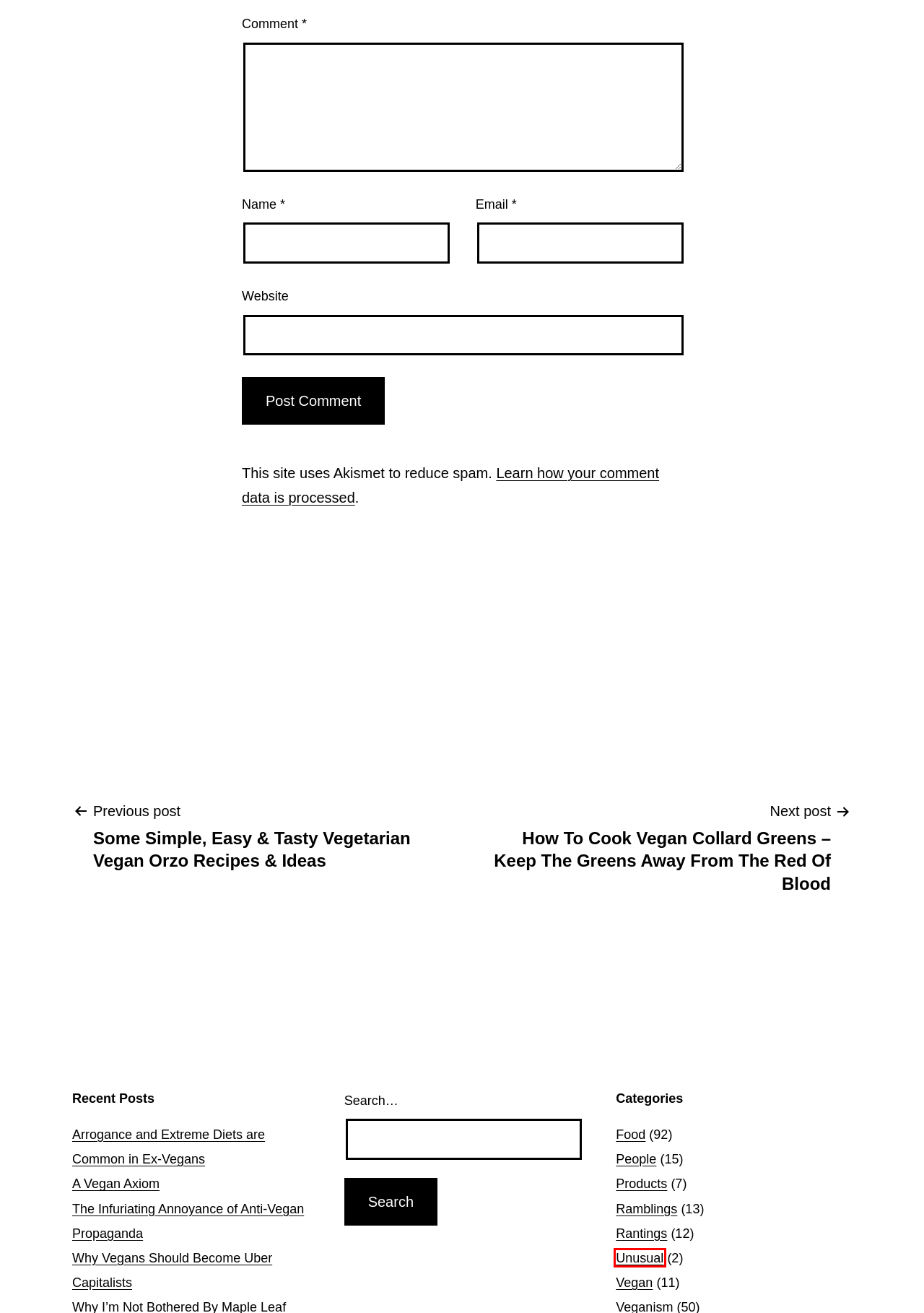You have a screenshot of a webpage, and a red bounding box highlights an element. Select the webpage description that best fits the new page after clicking the element within the bounding box. Options are:
A. Unusual – Vegan Valor
B. Rantings – Vegan Valor
C. The Infuriating Annoyance of Anti-Vegan Propaganda – Vegan Valor
D. People – Vegan Valor
E. A Vegan Axiom – Vegan Valor
F. Privacy Policy – Akismet
G. Ramblings – Vegan Valor
H. Products – Vegan Valor

A